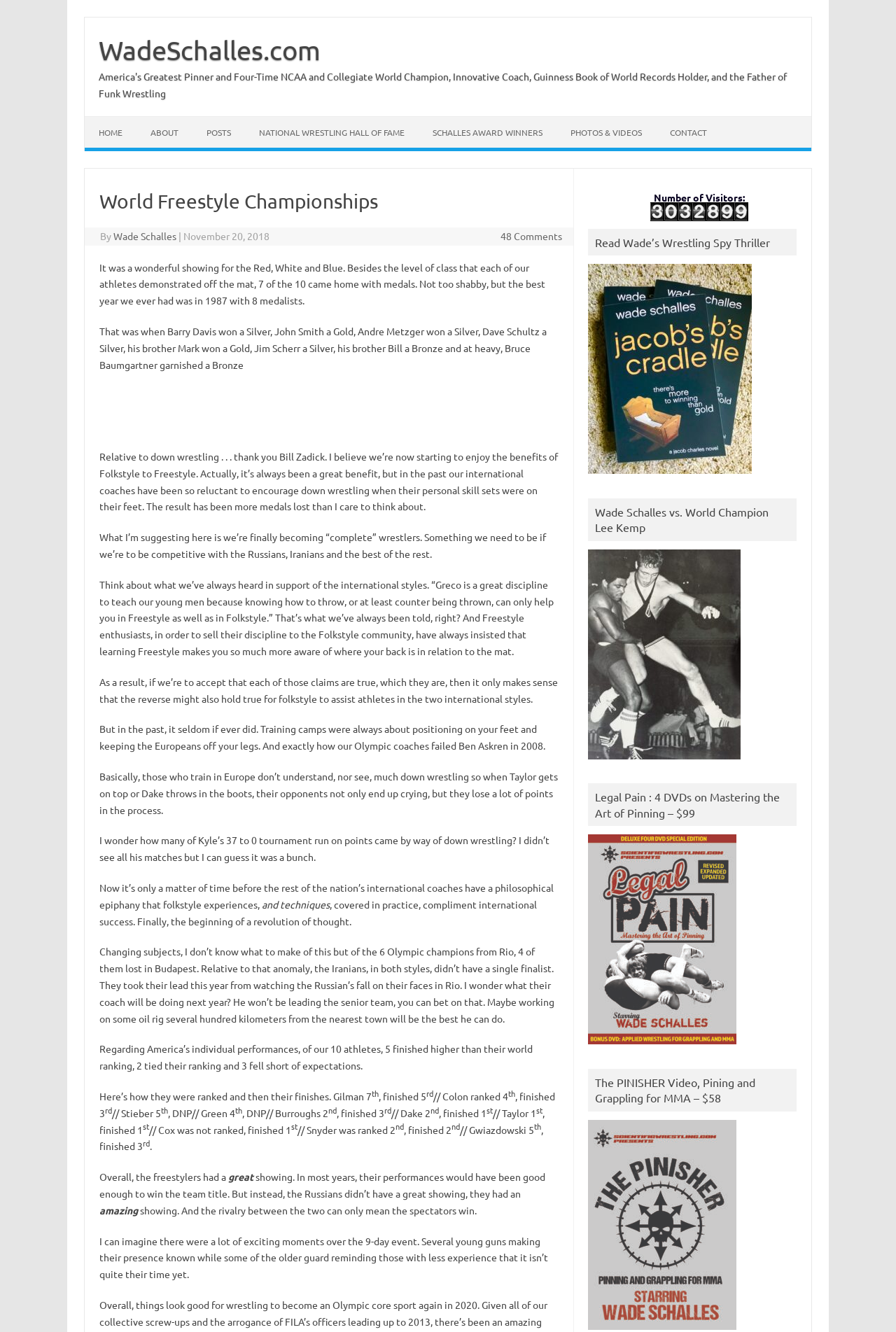Locate the coordinates of the bounding box for the clickable region that fulfills this instruction: "Click the link to 48 Comments".

[0.558, 0.172, 0.627, 0.182]